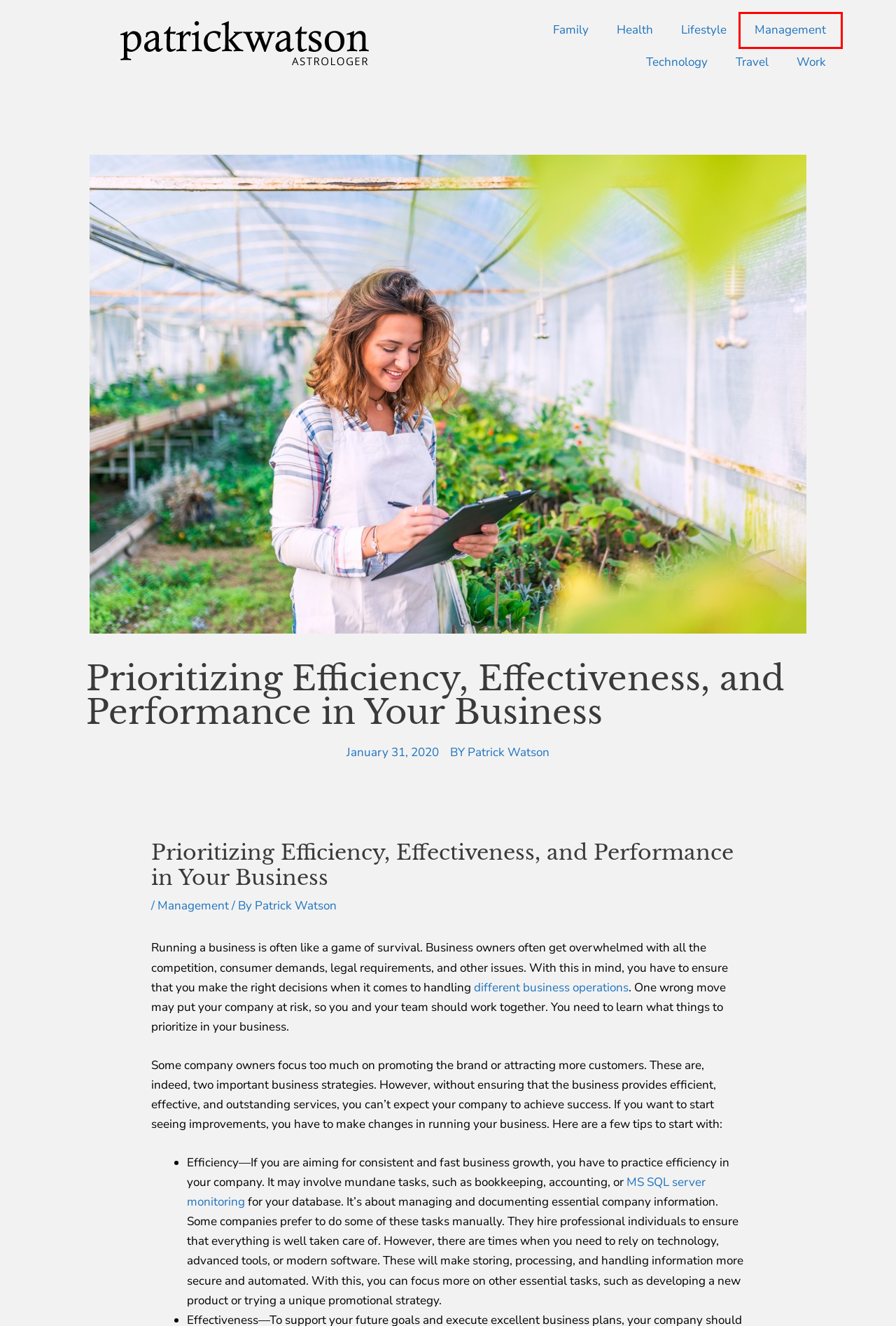Check out the screenshot of a webpage with a red rectangle bounding box. Select the best fitting webpage description that aligns with the new webpage after clicking the element inside the bounding box. Here are the candidates:
A. Travel Archives | Patrick Watson Astrologer
B. The Key Elements of Business Success From an Operating Perspective | Small Business - Chron.com
C. Microsoft SQL Server Monitoring in Australia | DBA Services
D. Management Archives | Patrick Watson Astrologer
E. Lifestyle Archives | Patrick Watson Astrologer
F. Work Archives | Patrick Watson Astrologer
G. Home | Patrick Watson Astrologer
H. Family Archives | Patrick Watson Astrologer

D